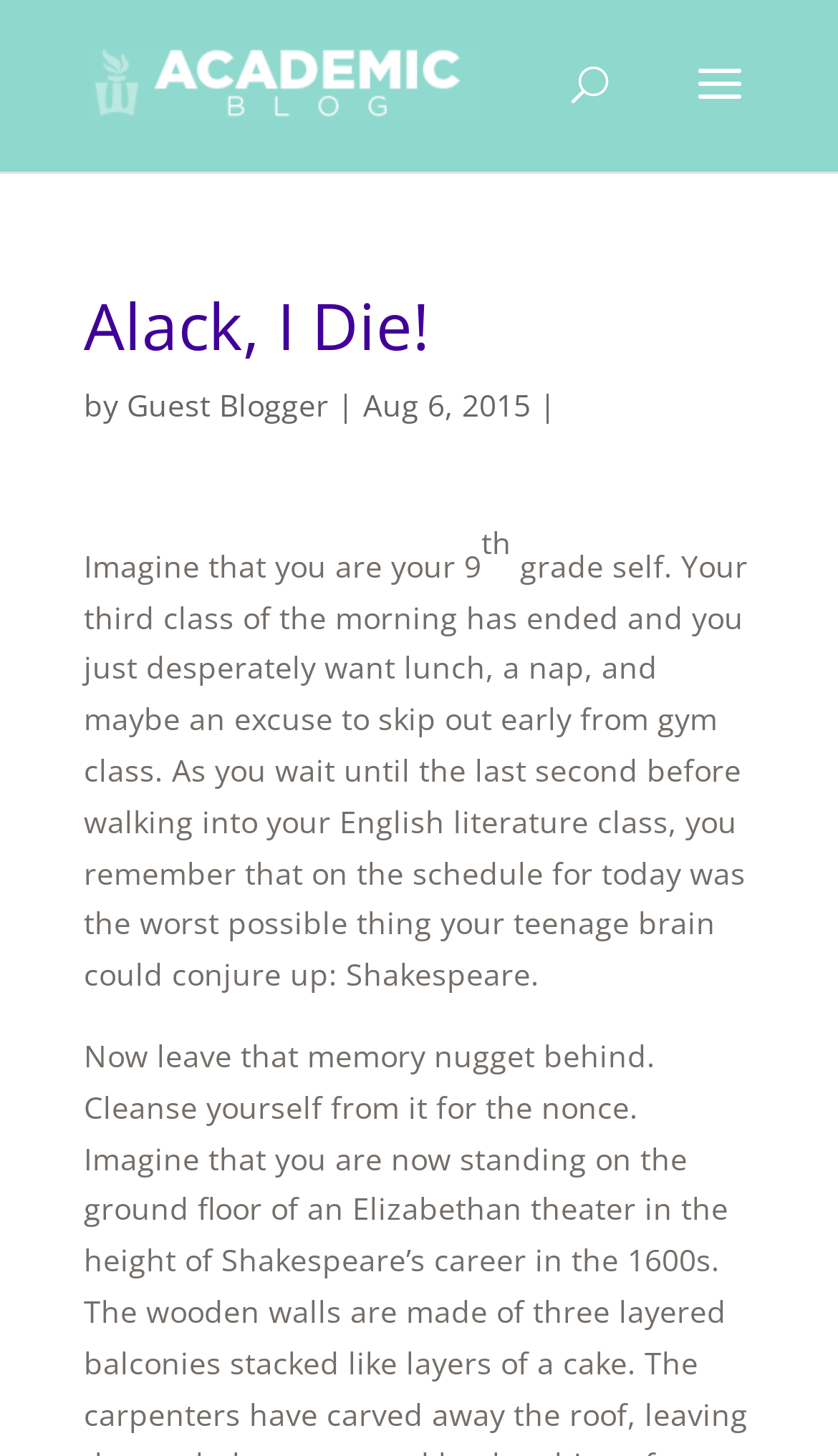Please provide a detailed answer to the question below by examining the image:
What is the date of the blog post?

The date of the blog post can be found by looking at the text that appears to be a date format, which is 'Aug 6, 2015'.